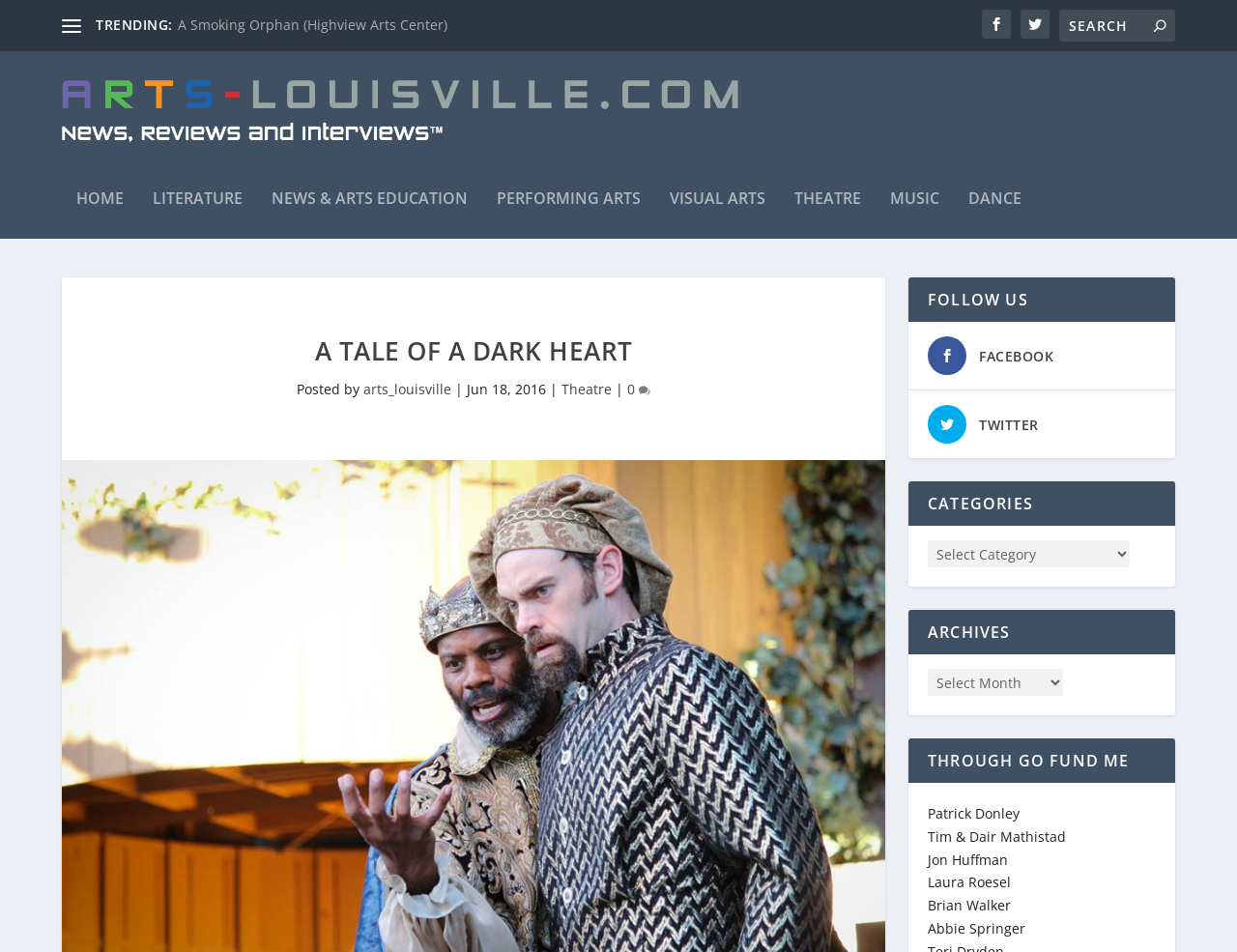Can you provide the bounding box coordinates for the element that should be clicked to implement the instruction: "View THEATRE category"?

[0.454, 0.399, 0.495, 0.418]